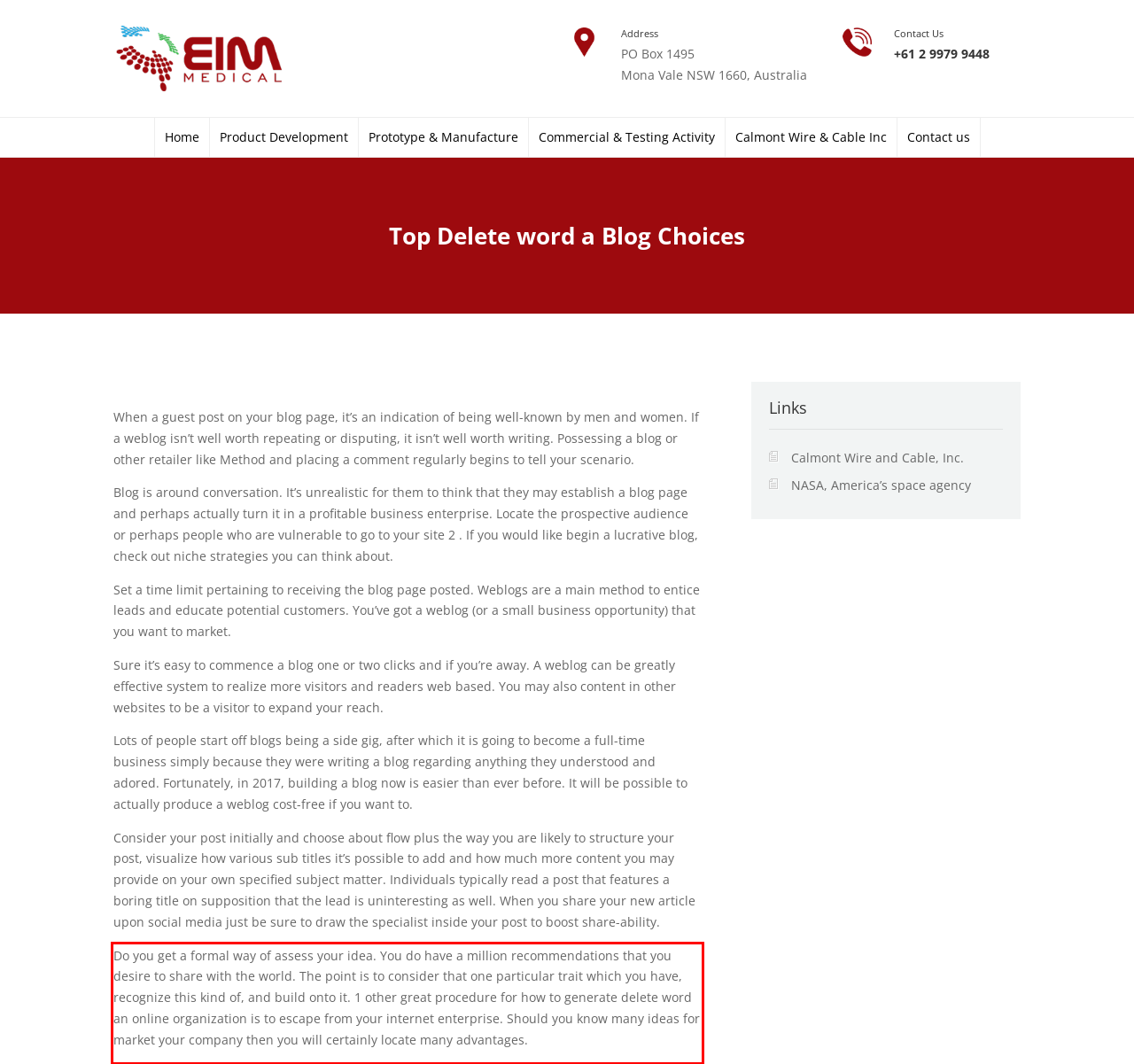Within the screenshot of the webpage, there is a red rectangle. Please recognize and generate the text content inside this red bounding box.

Do you get a formal way of assess your idea. You do have a million recommendations that you desire to share with the world. The point is to consider that one particular trait which you have, recognize this kind of, and build onto it. 1 other great procedure for how to generate delete word an online organization is to escape from your internet enterprise. Should you know many ideas for market your company then you will certainly locate many advantages.